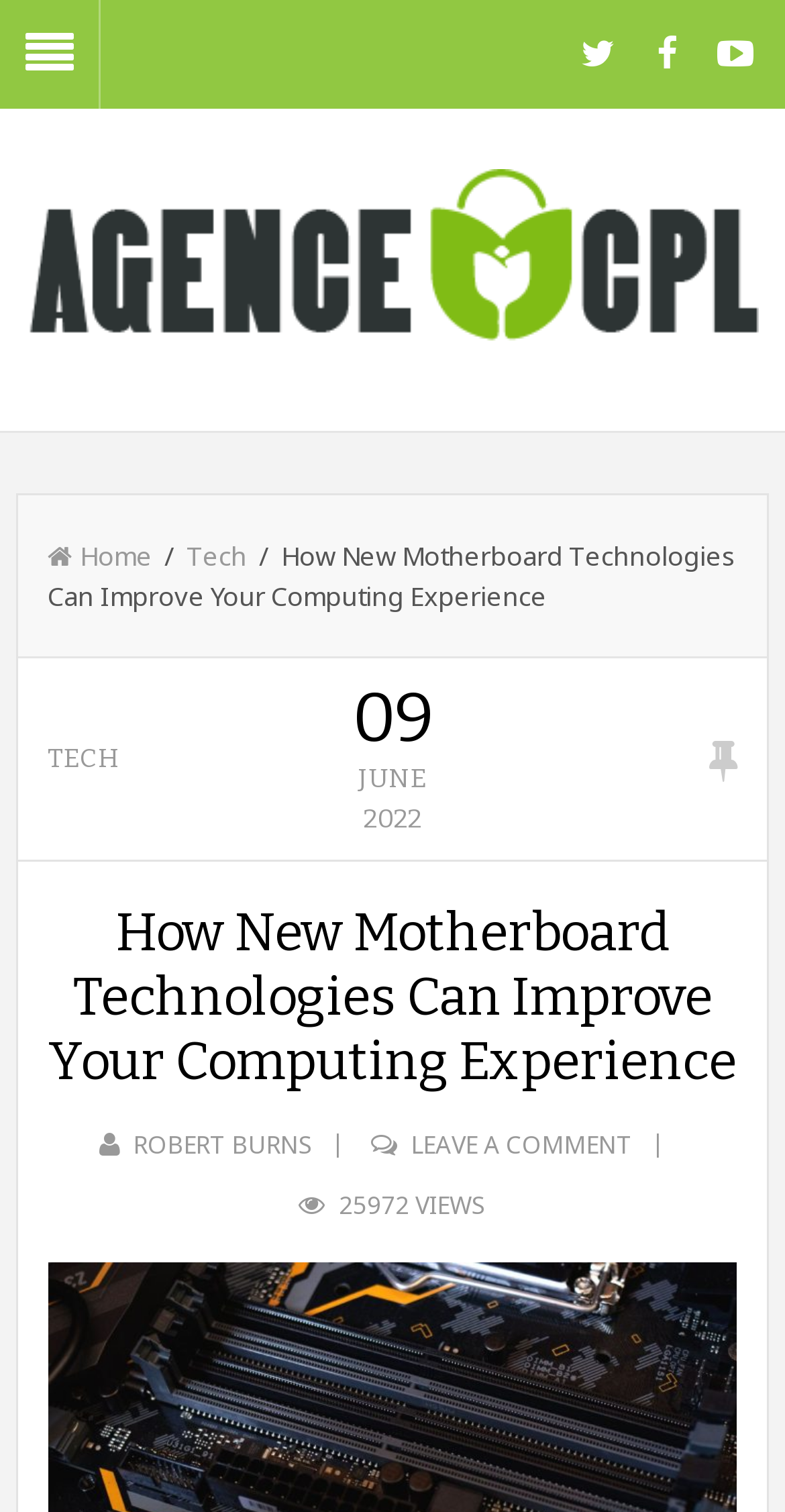Based on the provided description, "Leave a Comment", find the bounding box of the corresponding UI element in the screenshot.

[0.524, 0.746, 0.806, 0.768]